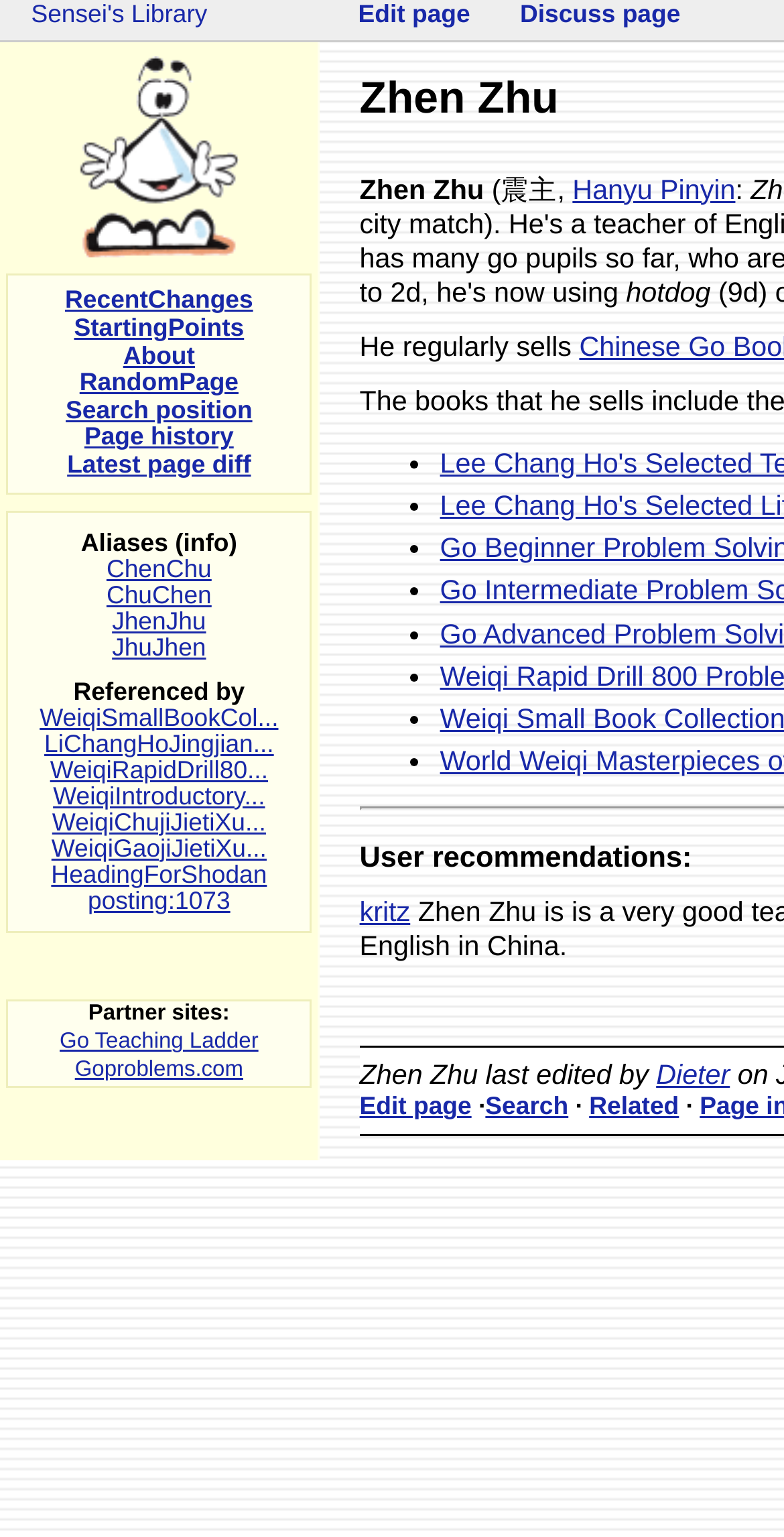Select the bounding box coordinates of the element I need to click to carry out the following instruction: "Edit the page".

[0.459, 0.711, 0.601, 0.729]